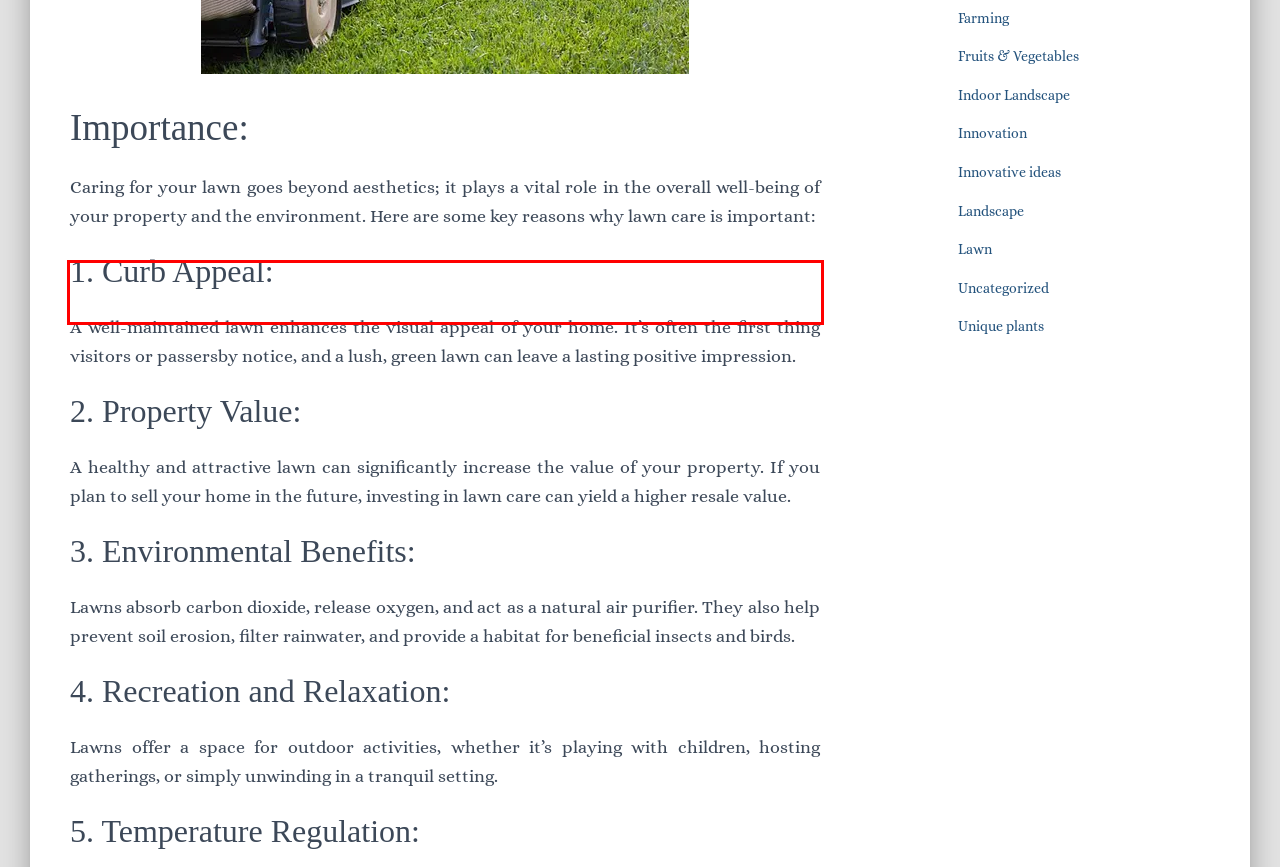You have a screenshot of a webpage where a UI element is enclosed in a red rectangle. Perform OCR to capture the text inside this red rectangle.

A well-maintained lawn enhances the visual appeal of your home. It’s often the first thing visitors or passersby notice, and a lush, green lawn can leave a lasting positive impression.